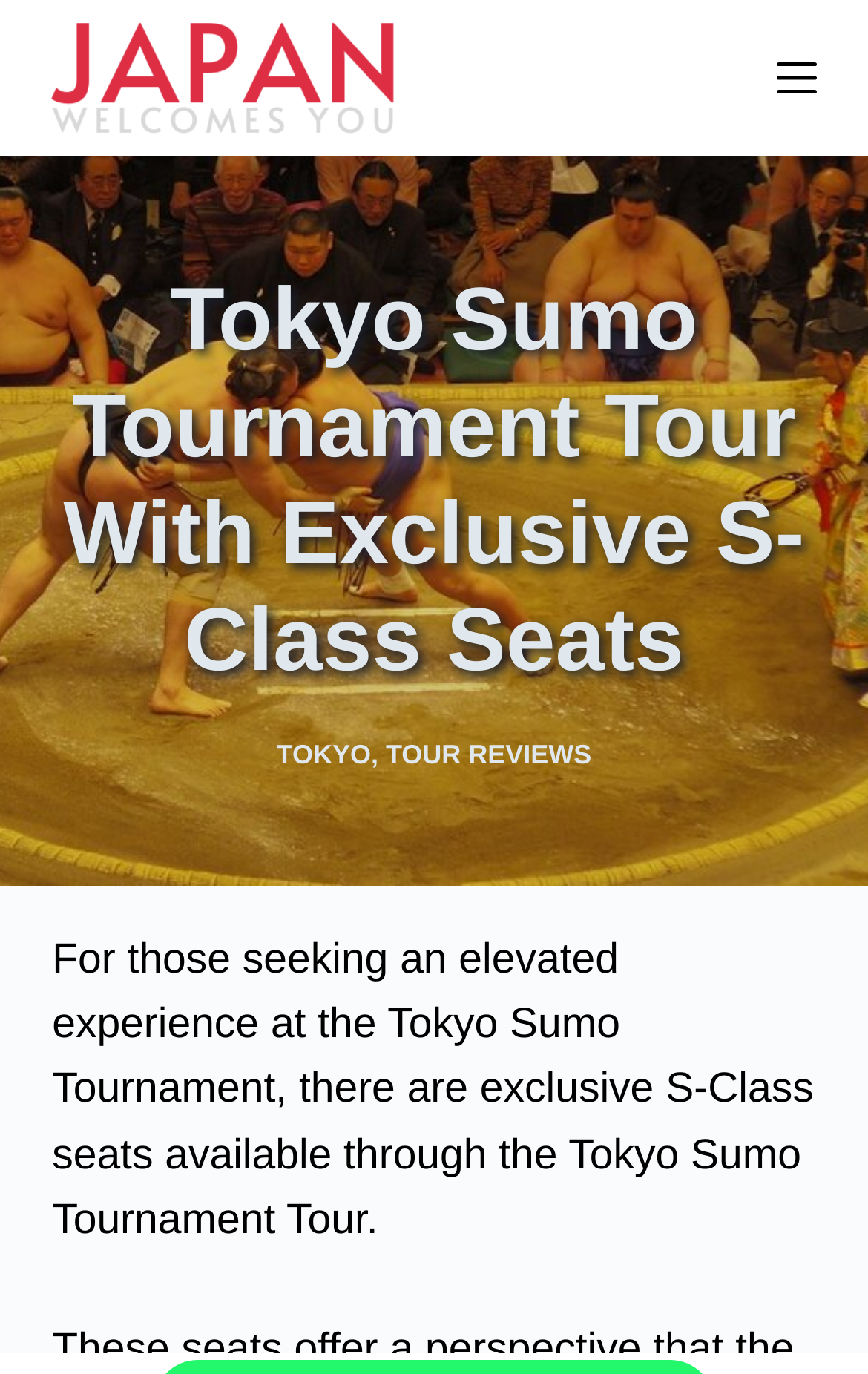Given the element description alt="Japan Welcomes You", identify the bounding box coordinates for the UI element on the webpage screenshot. The format should be (top-left x, top-left y, bottom-right x, bottom-right y), with values between 0 and 1.

[0.06, 0.015, 0.454, 0.098]